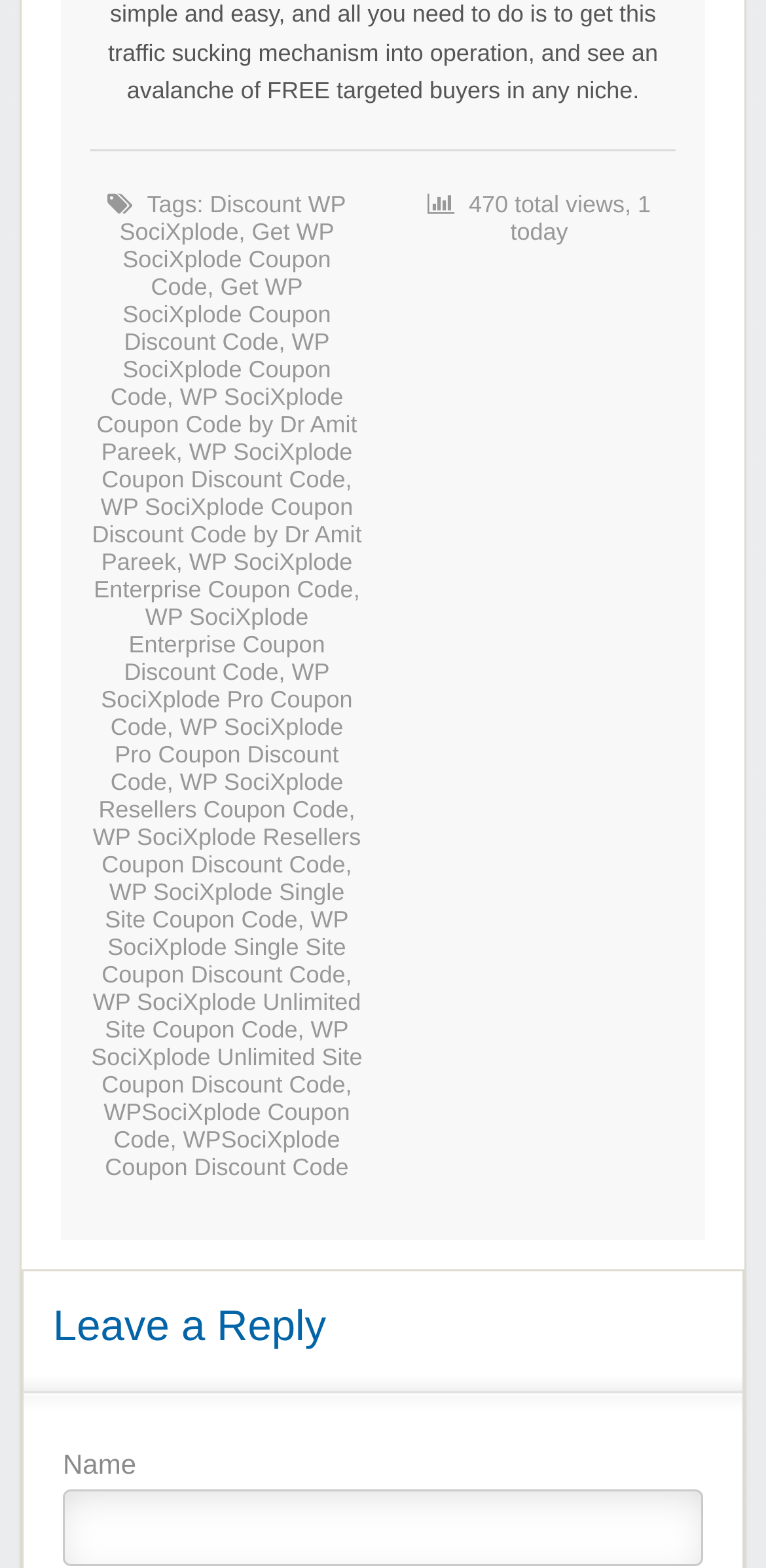Predict the bounding box of the UI element based on the description: "parent_node: Name name="author"". The coordinates should be four float numbers between 0 and 1, formatted as [left, top, right, bottom].

[0.082, 0.95, 0.918, 0.999]